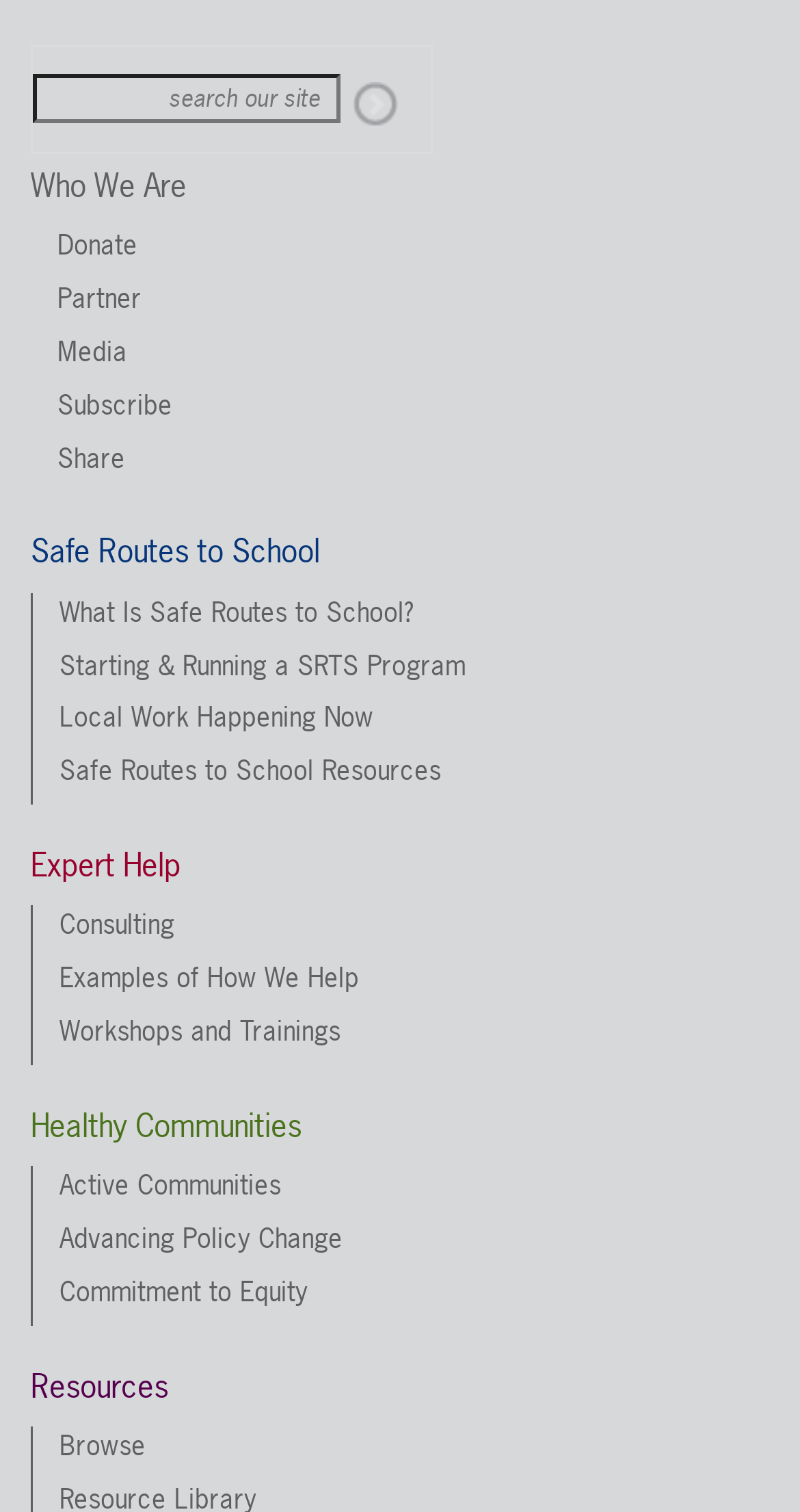Answer the following query concisely with a single word or phrase:
What is the purpose of the text box at the top of the webpage?

Enter search terms